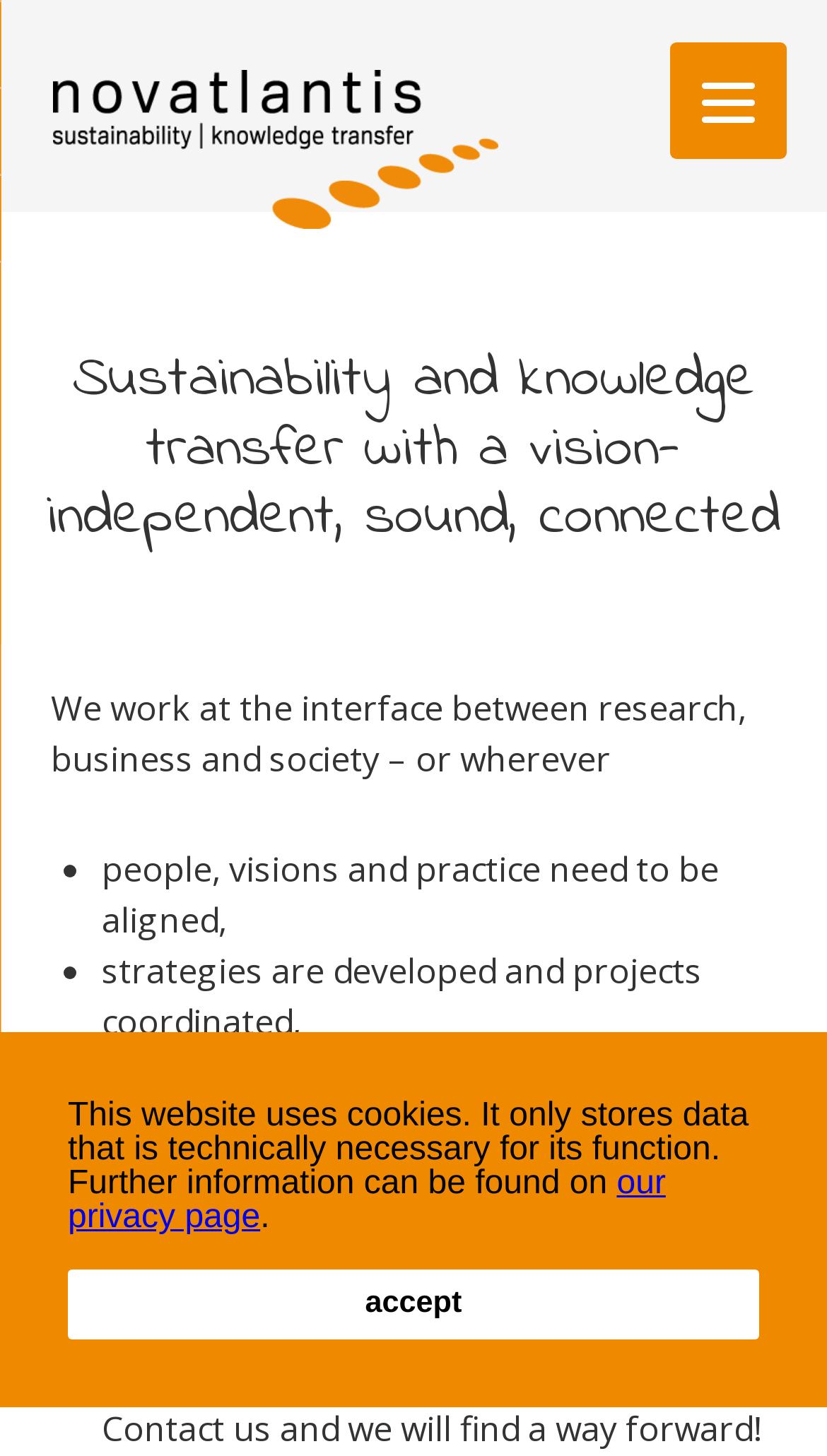Provide the bounding box coordinates of the HTML element this sentence describes: "our privacy page". The bounding box coordinates consist of four float numbers between 0 and 1, i.e., [left, top, right, bottom].

[0.082, 0.801, 0.805, 0.849]